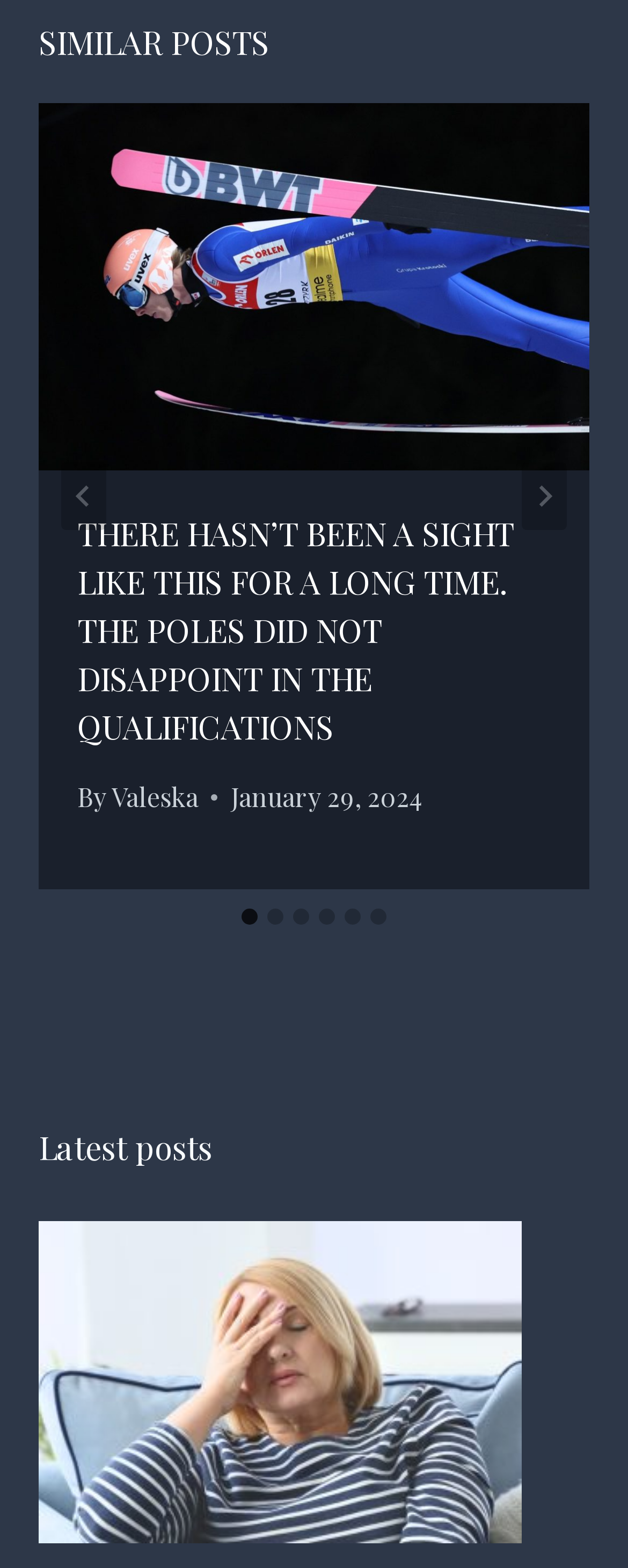How many slides are there in the post?
Please respond to the question with a detailed and thorough explanation.

I counted the number of tabs in the tablist element, which are labeled as 'Go to slide 1', 'Go to slide 2', ..., 'Go to slide 6', indicating that there are 6 slides in the post.